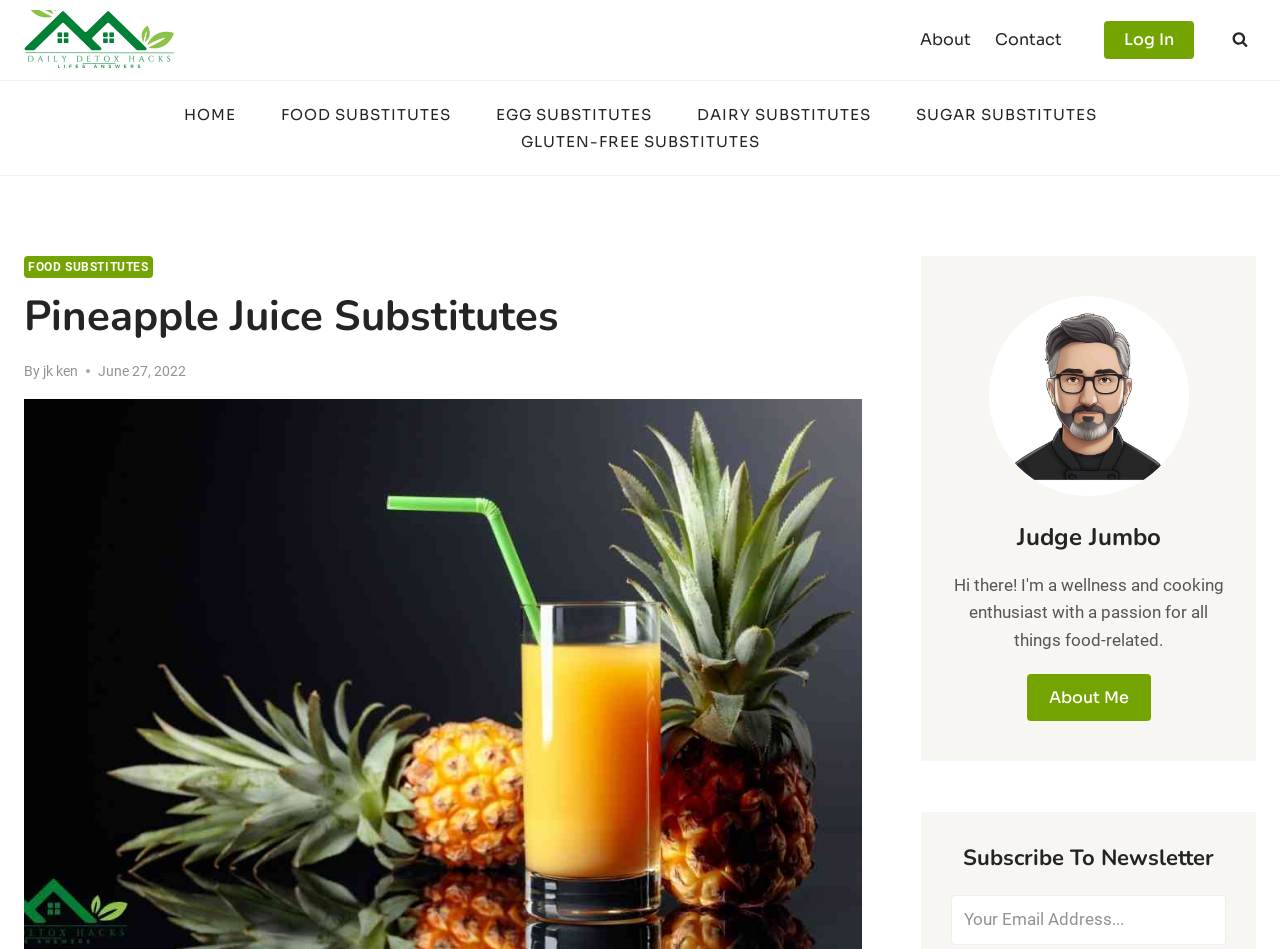Could you please study the image and provide a detailed answer to the question:
What is the date of the article?

The date of the article can be found in the header section of the webpage, where it says 'June 27, 2022'.